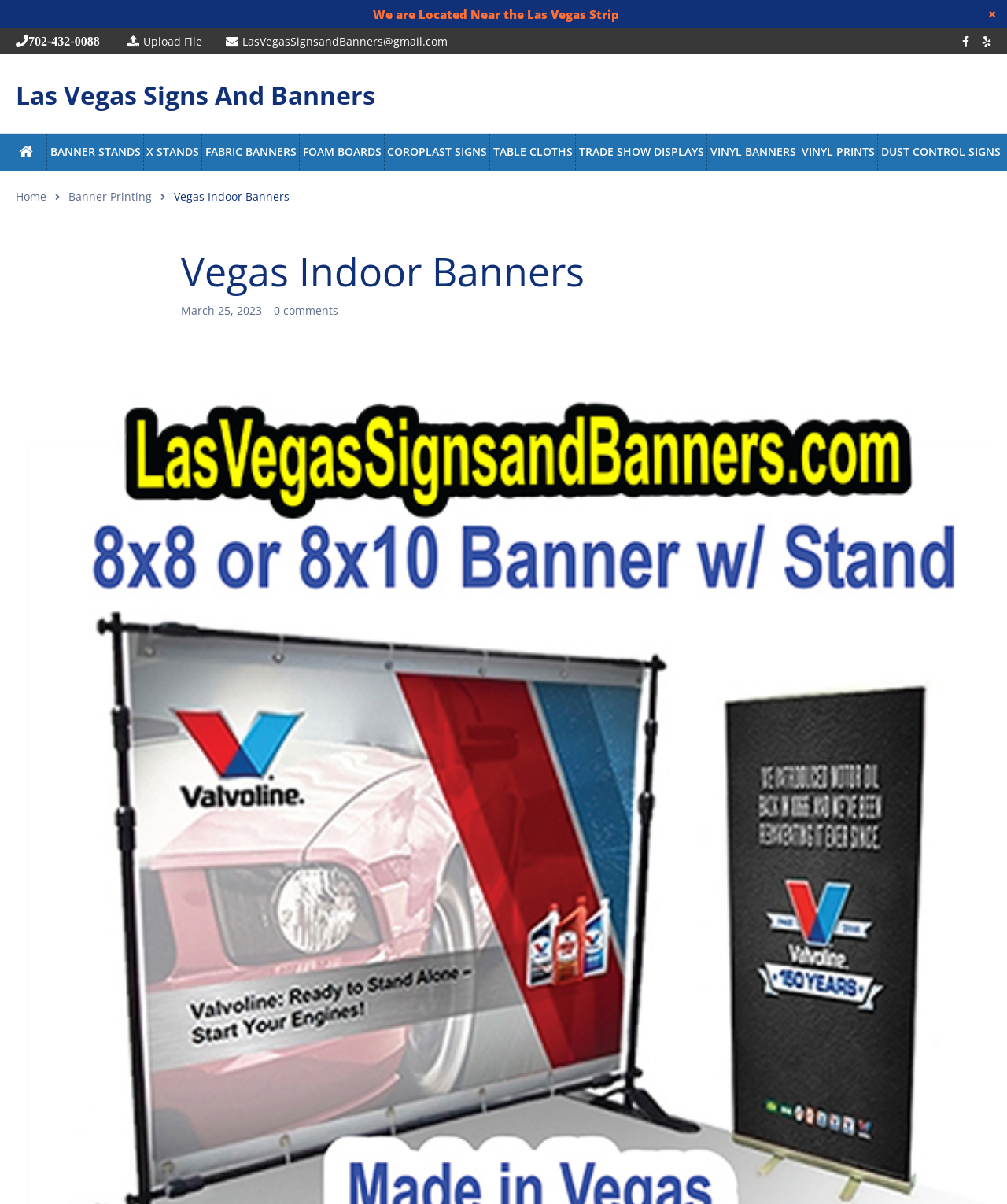Please identify the coordinates of the bounding box that should be clicked to fulfill this instruction: "Send an email".

[0.224, 0.028, 0.444, 0.041]